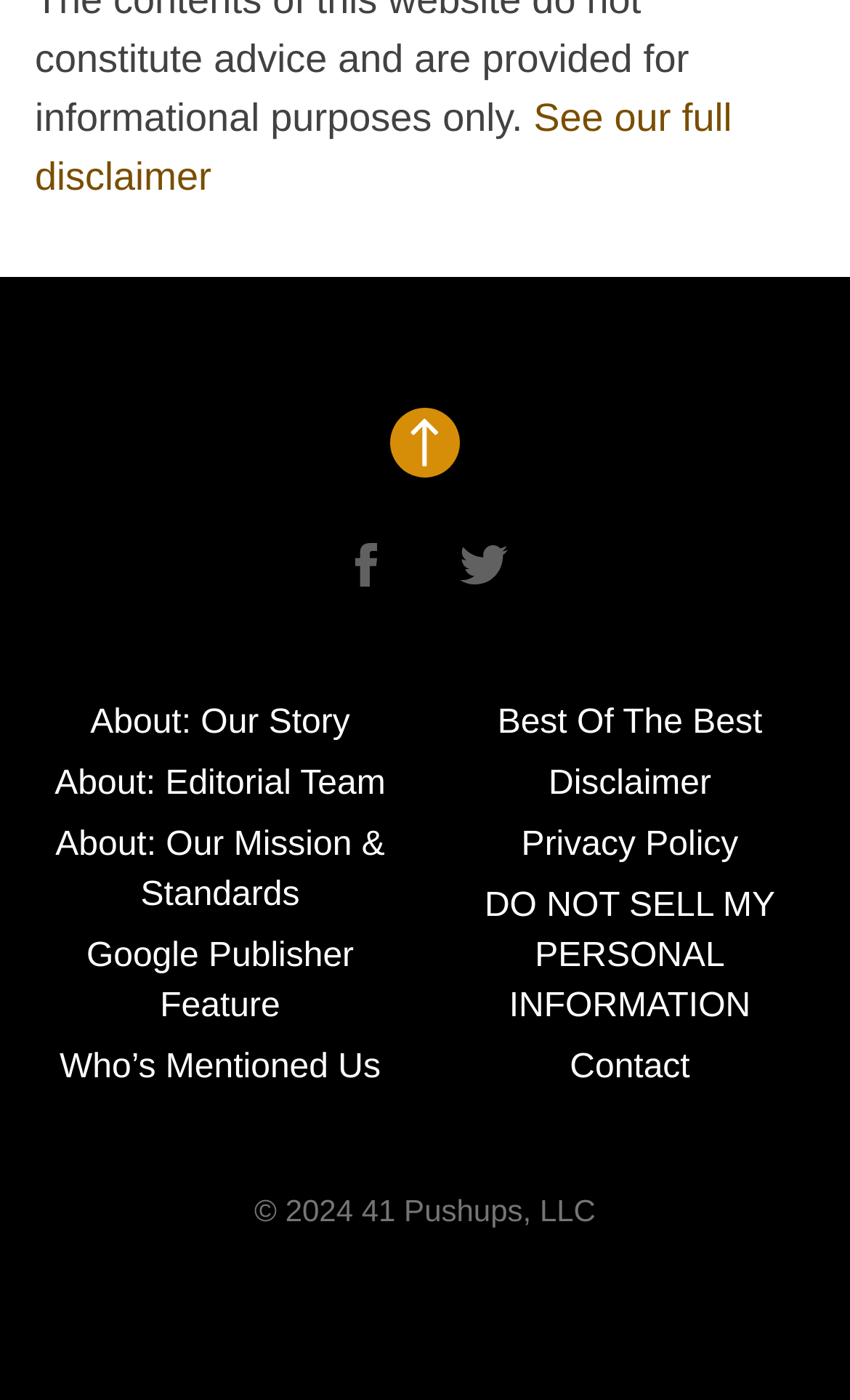Kindly determine the bounding box coordinates for the area that needs to be clicked to execute this instruction: "Visit Facebook page".

[0.401, 0.397, 0.463, 0.428]